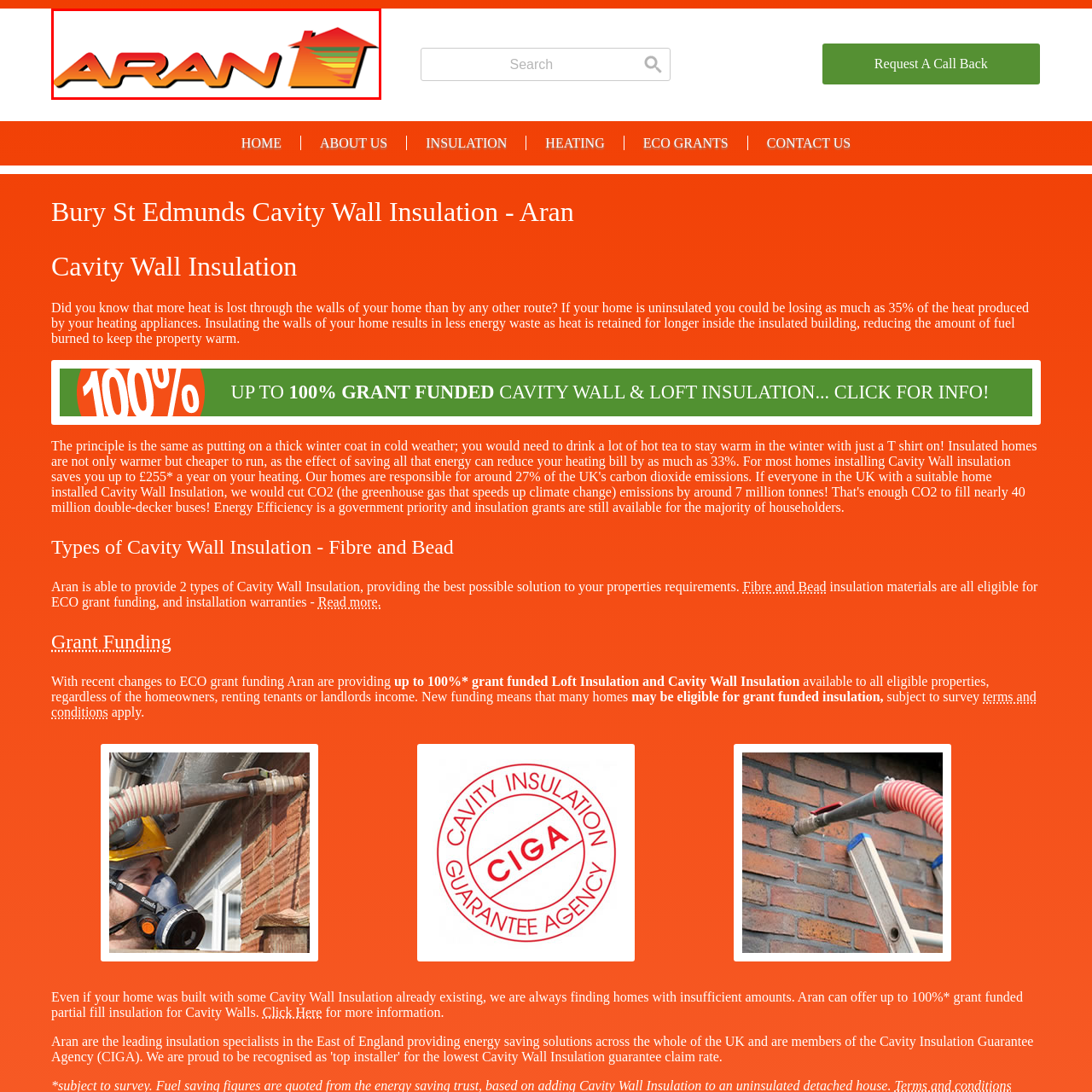Give a detailed narrative of the image enclosed by the red box.

The image features the logo of Aran Group, prominently displaying the word "ARAN" in bold, dynamic lettering that transitions from a deep red to a vibrant orange. Accompanying the text is a stylized representation of a house, featuring colorful lines that suggest warmth and energy efficiency, emphasizing the company's focus on insulation solutions. The logo's design reflects Aran Group's commitment to enhancing home comfort and reducing energy loss, correlating with their services in cavity wall insulation and eco-friendly heating options. This branding aims to resonate with customers seeking efficient and sustainable home improvement solutions.